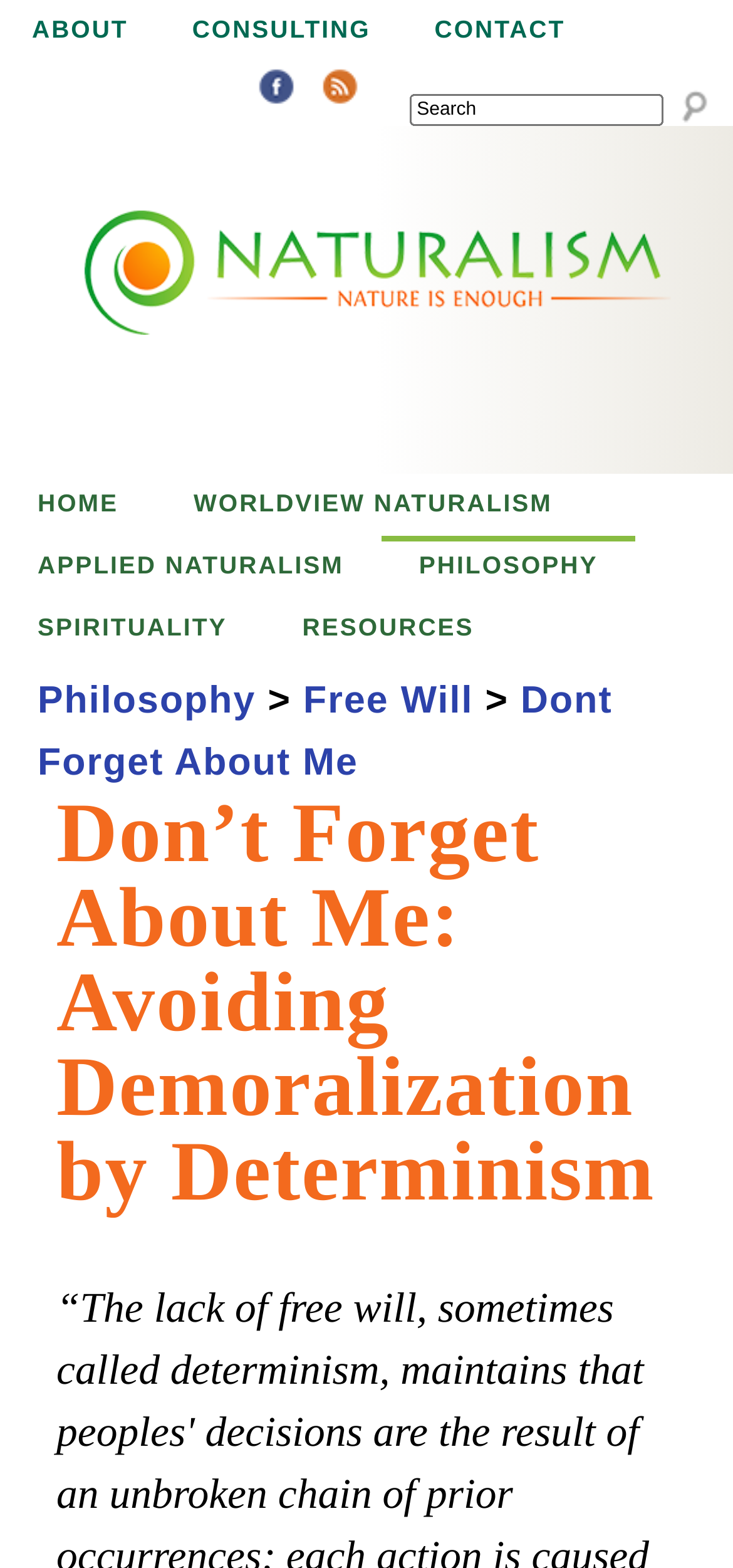Given the element description "Applied Naturalism" in the screenshot, predict the bounding box coordinates of that UI element.

[0.013, 0.345, 0.508, 0.377]